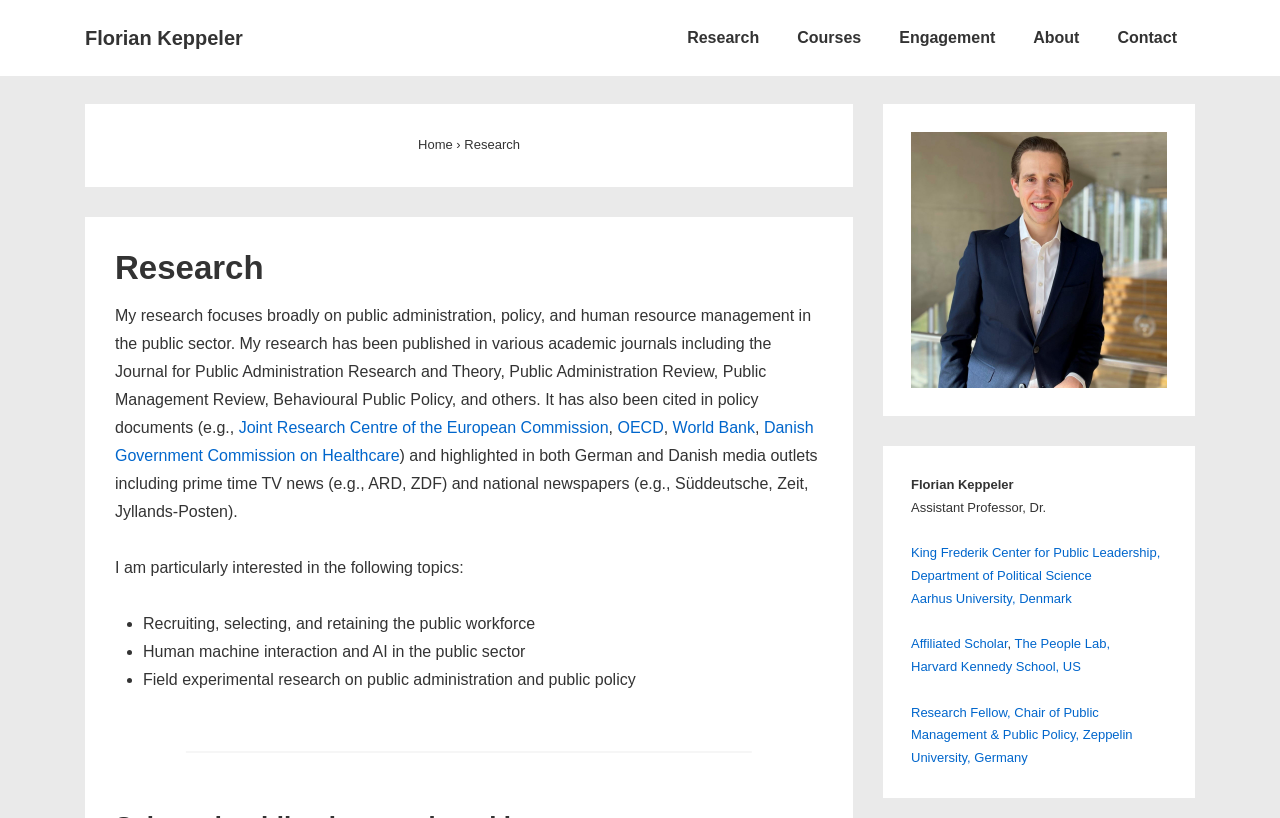Please specify the bounding box coordinates in the format (top-left x, top-left y, bottom-right x, bottom-right y), with all values as floating point numbers between 0 and 1. Identify the bounding box of the UI element described by: About Us

None